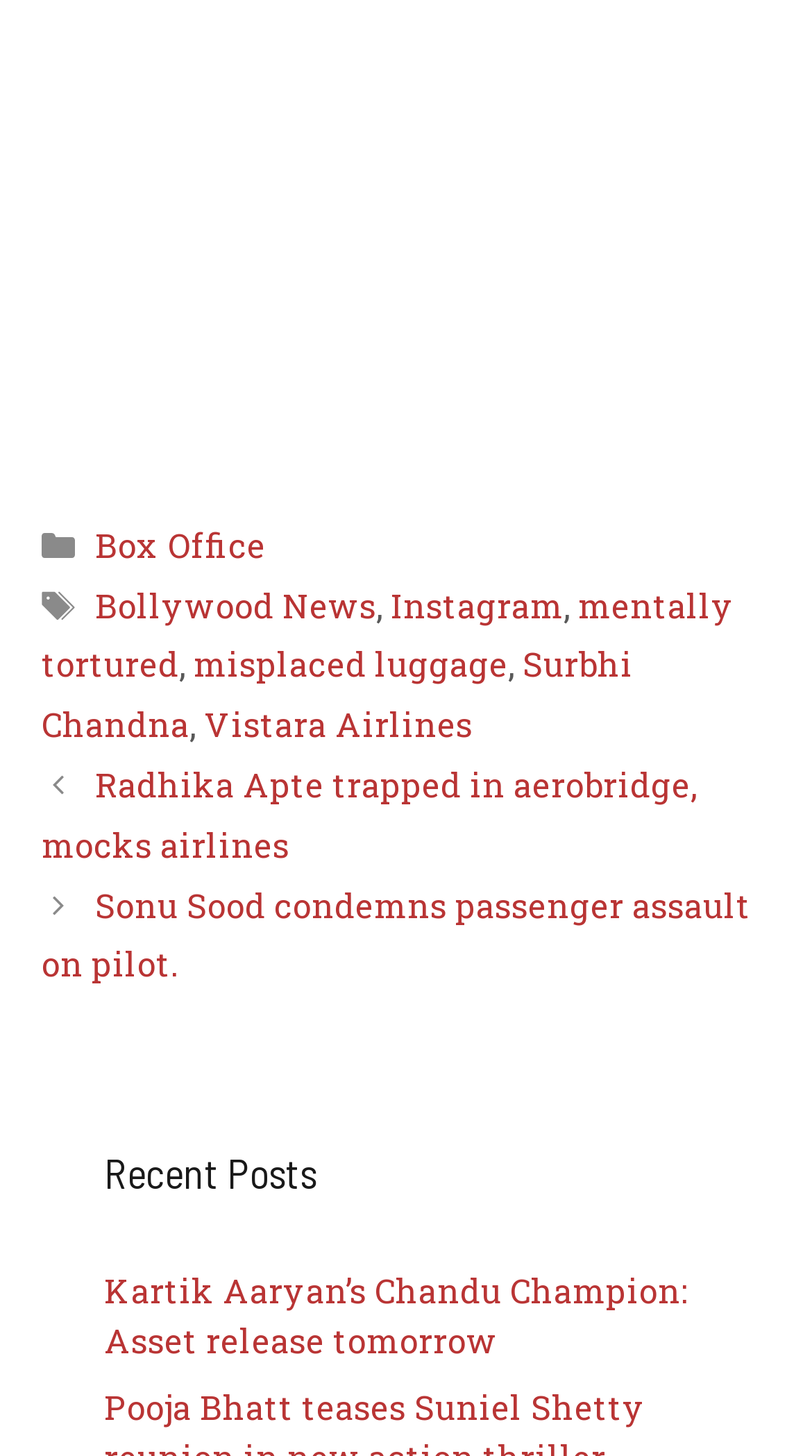Provide the bounding box coordinates of the HTML element described by the text: "Box Office".

[0.117, 0.359, 0.327, 0.389]